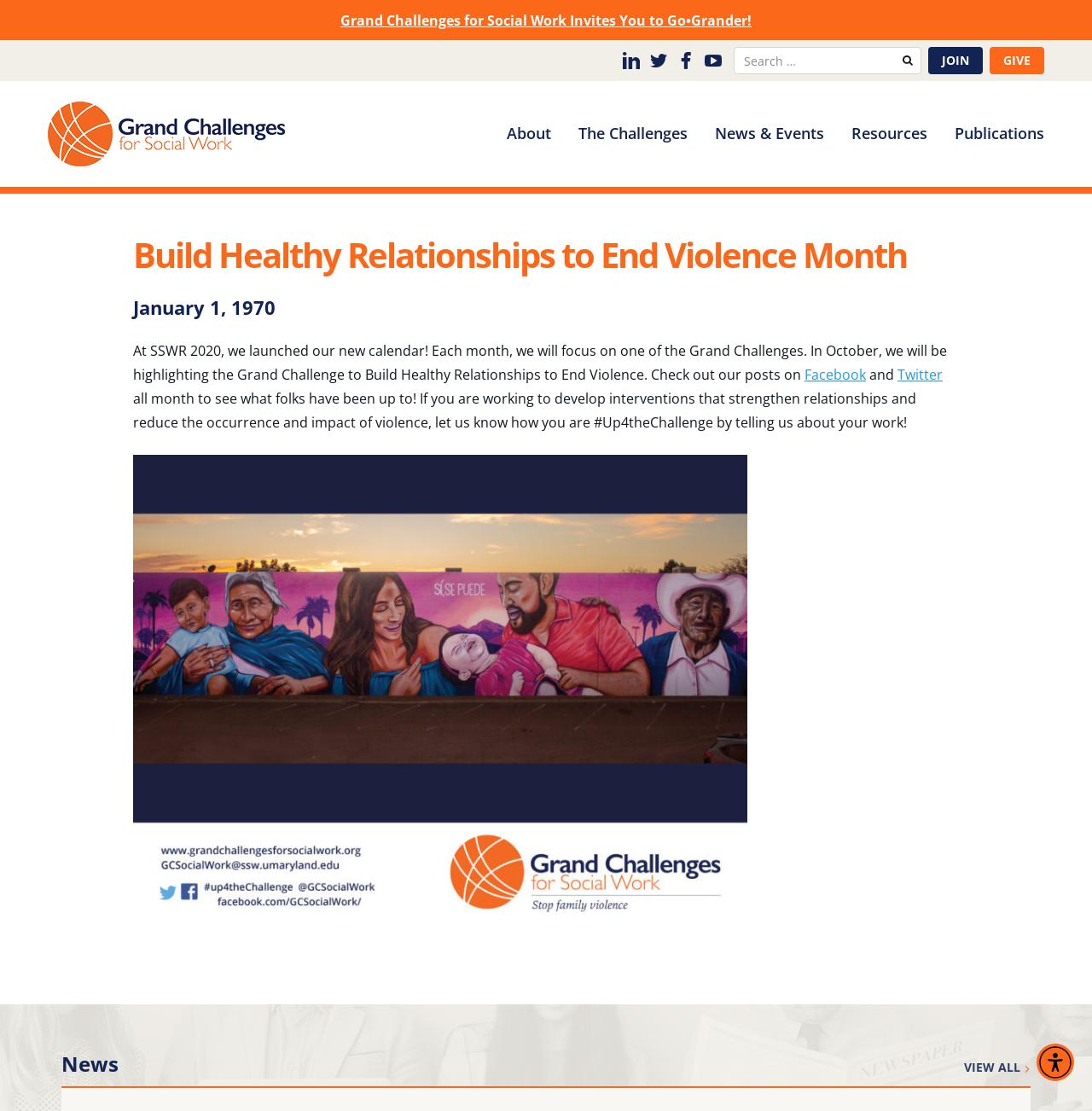Determine the bounding box coordinates in the format (top-left x, top-left y, bottom-right x, bottom-right y). Ensure all values are floating point numbers between 0 and 1. Identify the bounding box of the UI element described by: aria-label="Accessibility Menu" title="Accessibility Menu"

[0.949, 0.939, 0.984, 0.973]